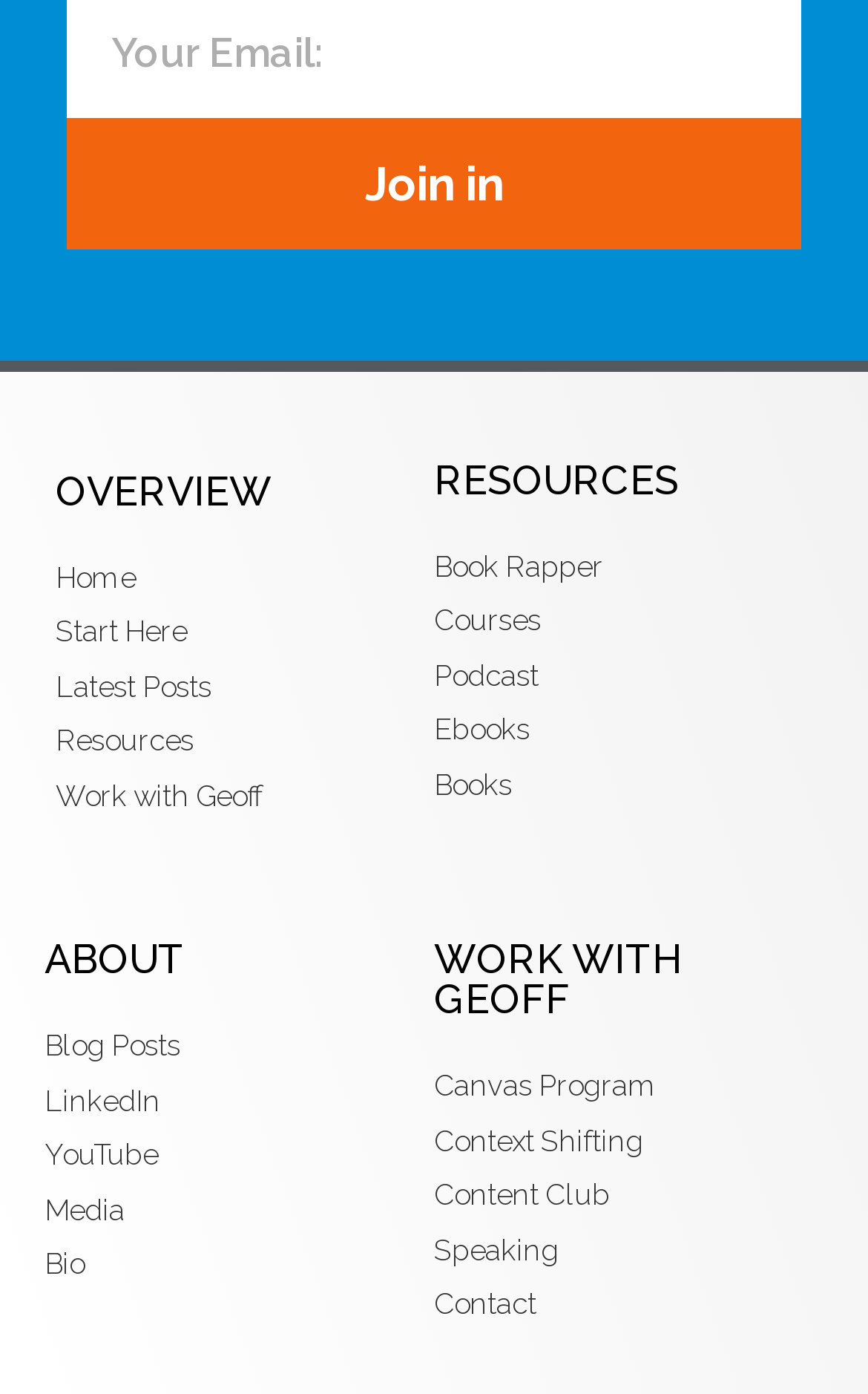Please determine the bounding box coordinates of the element to click in order to execute the following instruction: "View the 'Resources' section". The coordinates should be four float numbers between 0 and 1, specified as [left, top, right, bottom].

[0.5, 0.33, 0.949, 0.359]